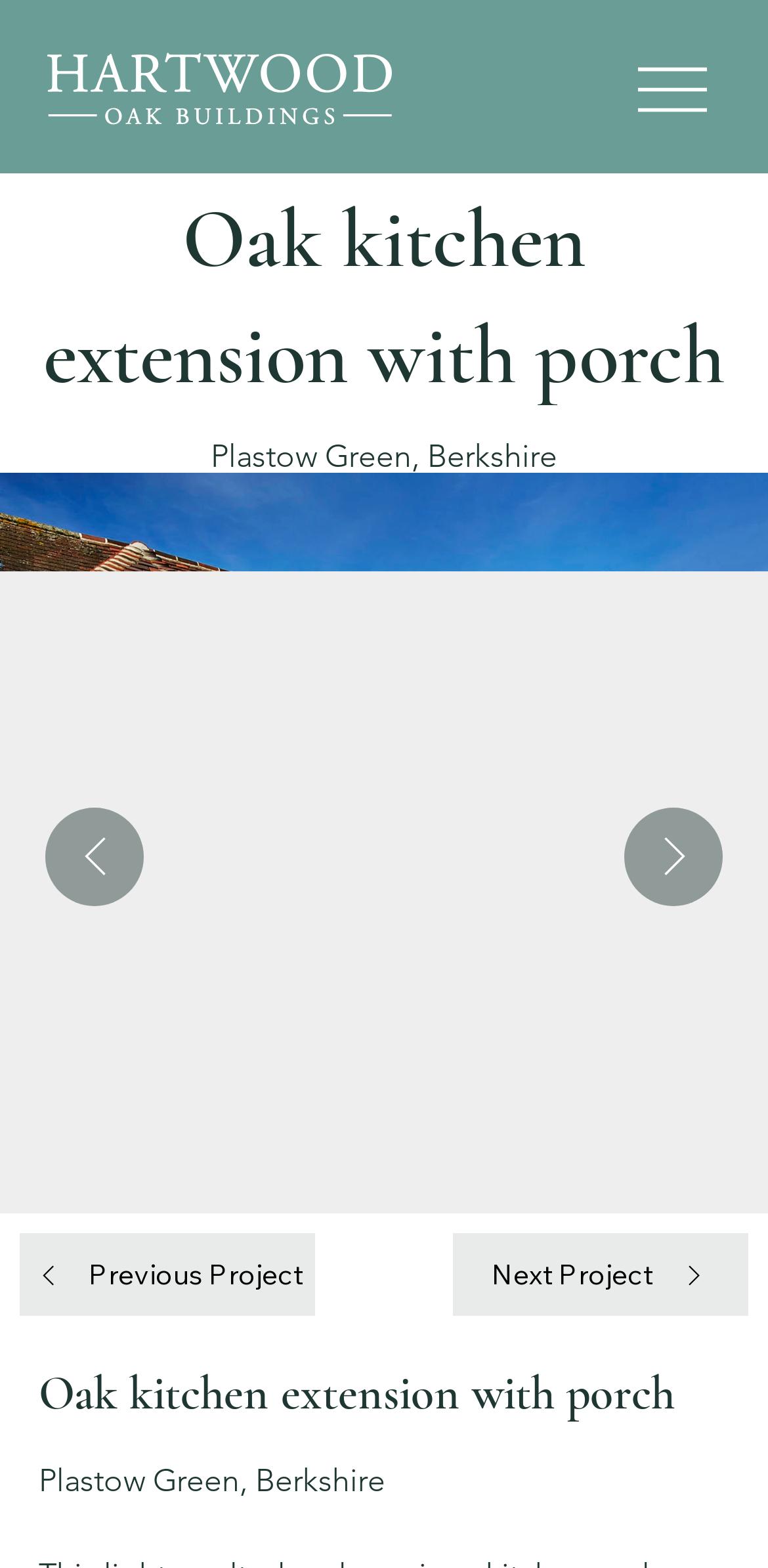How many navigation buttons are on the top right?
Based on the screenshot, respond with a single word or phrase.

1